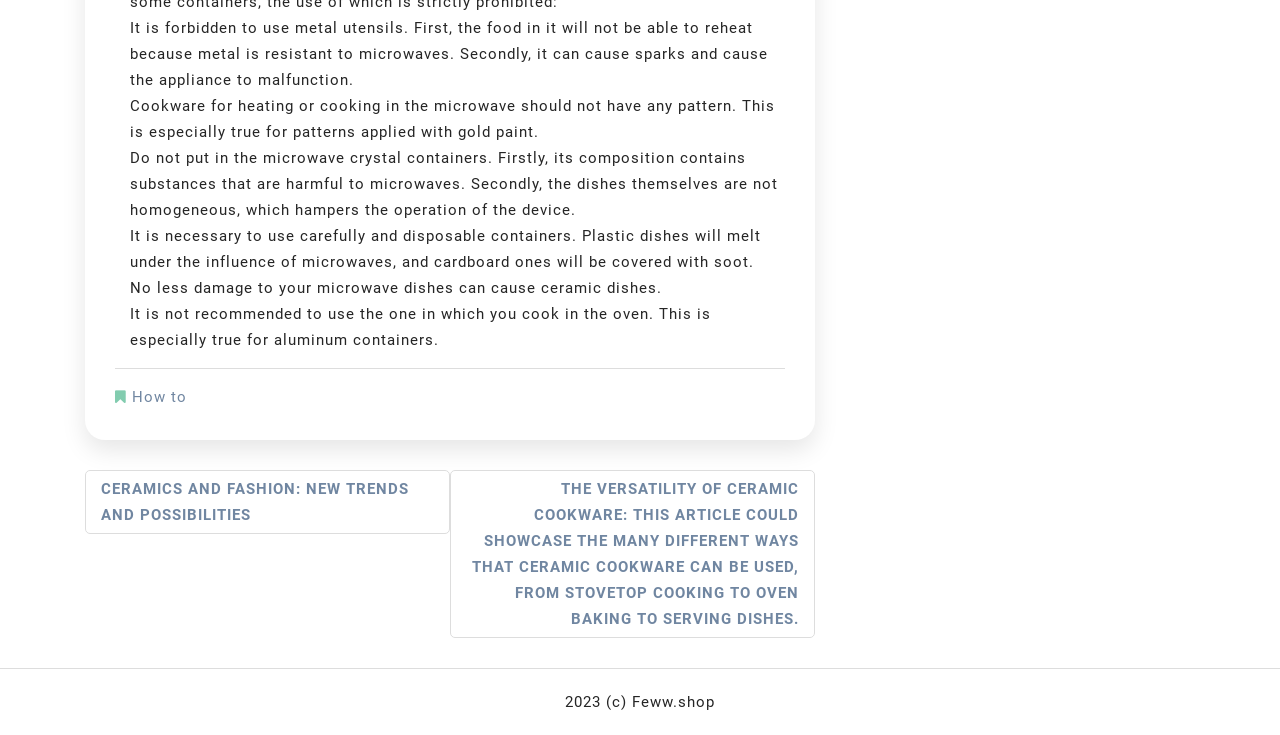Utilize the details in the image to thoroughly answer the following question: What is the copyright year of Feww.shop?

The copyright information at the bottom of the page indicates that the website Feww.shop has a copyright year of 2023.